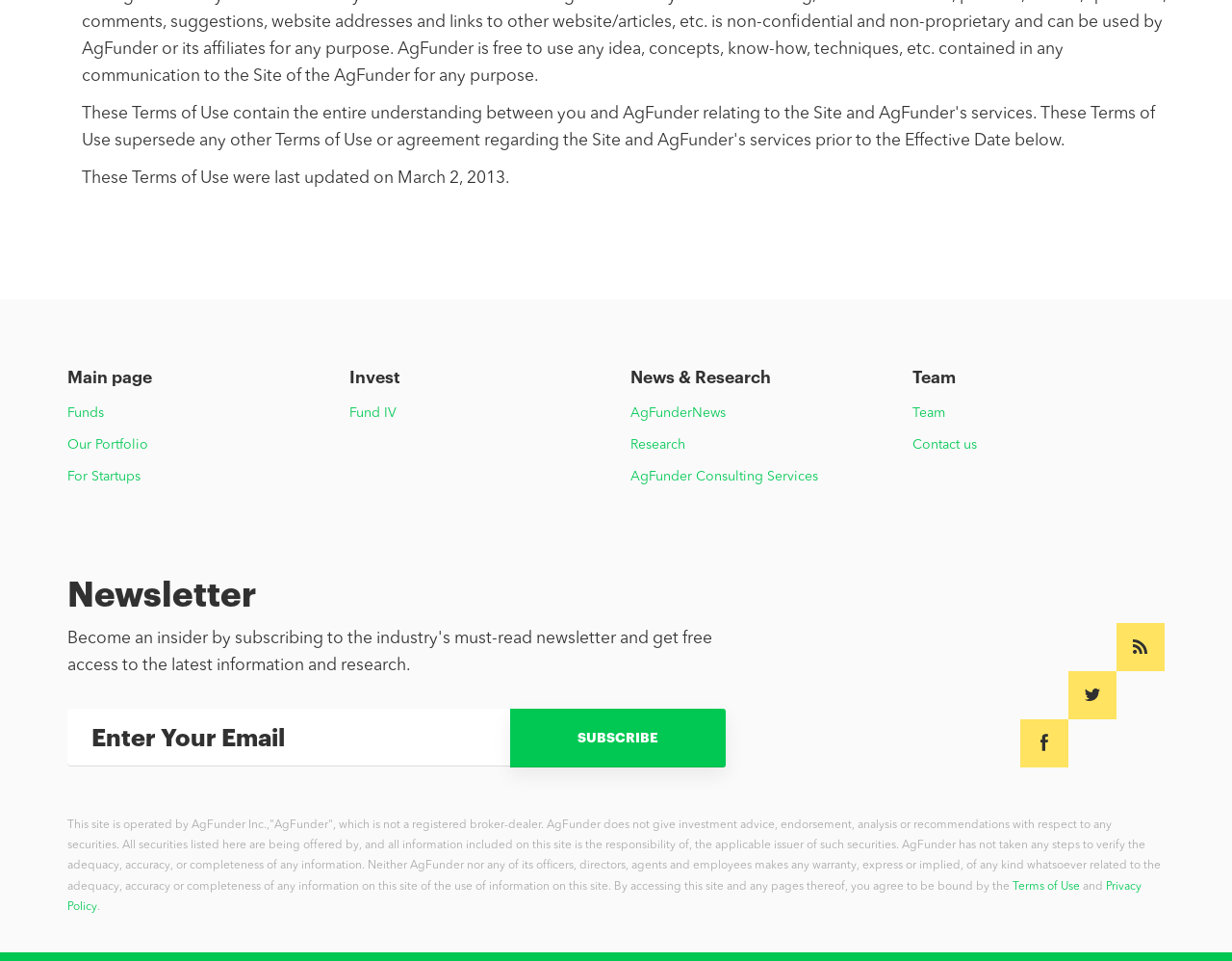What is the purpose of the textbox at the bottom of the page?
Give a comprehensive and detailed explanation for the question.

The textbox is part of a LayoutTable element with a button labeled 'SUBSCRIBE', indicating that it is used to enter an email address for a newsletter subscription.